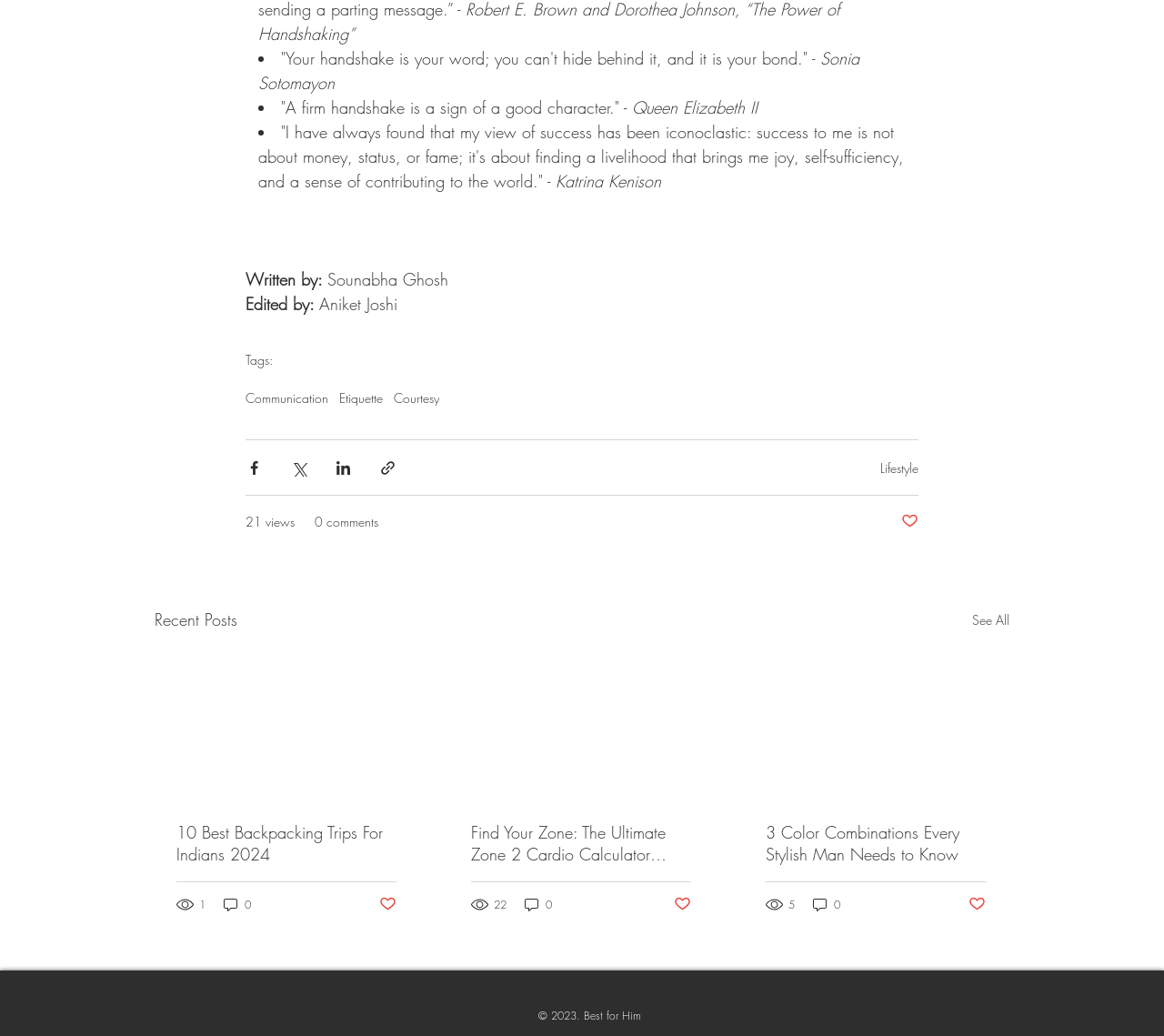Locate the bounding box of the user interface element based on this description: "Australian Competitions Online".

None